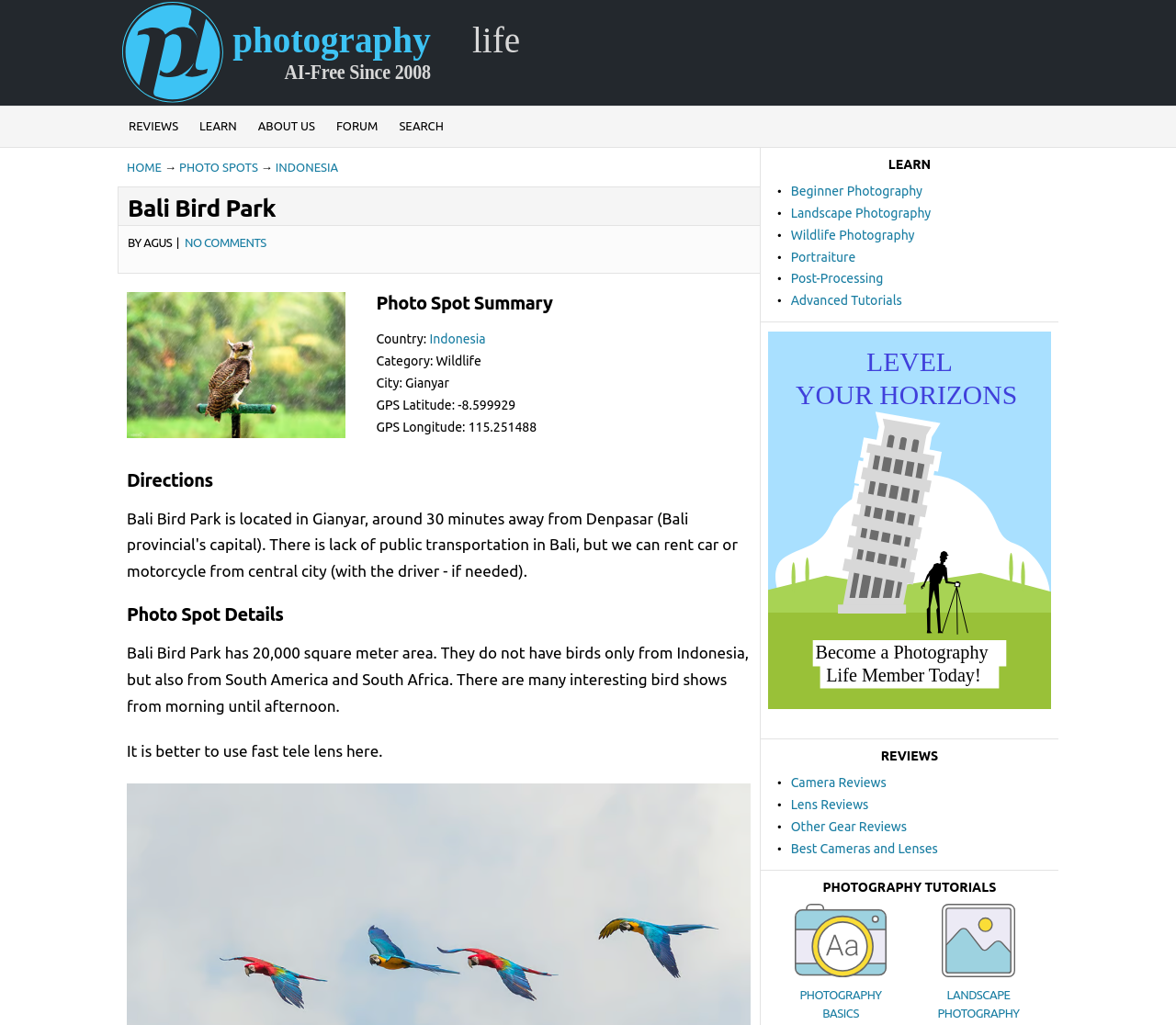Provide a thorough and detailed response to the question by examining the image: 
What is the name of the bird park?

The name of the bird park can be found in the heading 'Bali Bird Park' which is located in the main content area of the webpage.